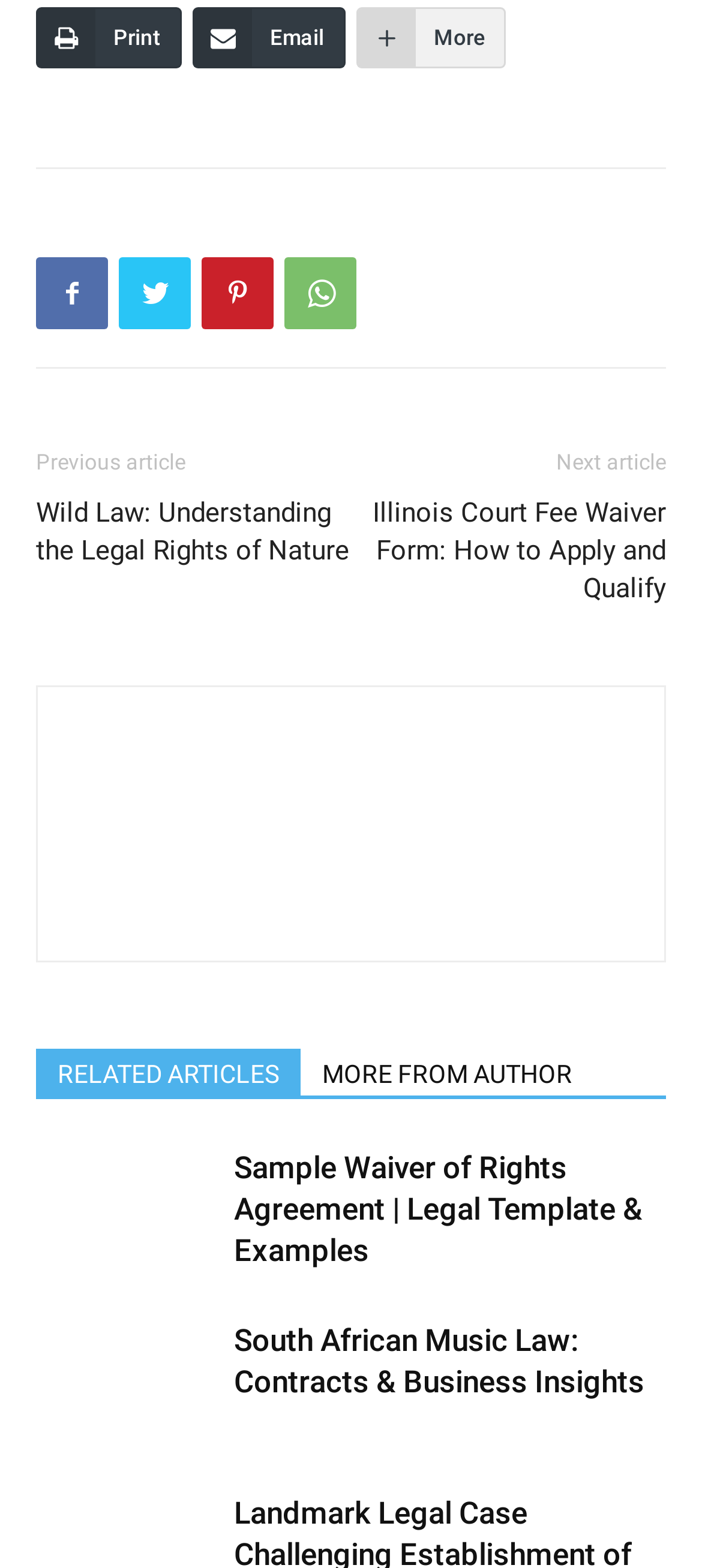Find and indicate the bounding box coordinates of the region you should select to follow the given instruction: "View the 'Sample Waiver of Rights Agreement | Legal Template & Examples' article".

[0.051, 0.732, 0.308, 0.811]